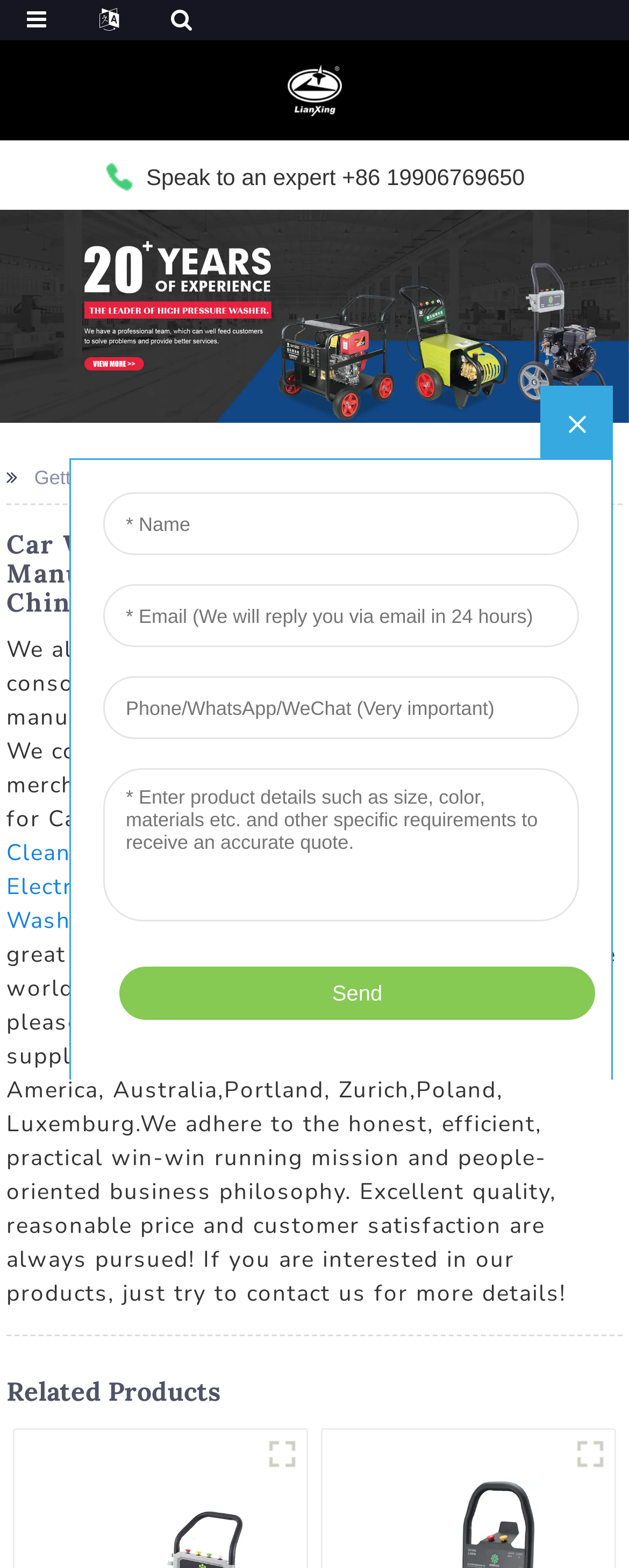What is the company's business philosophy?
Examine the image closely and answer the question with as much detail as possible.

The company adheres to a business philosophy of being honest, efficient, practical, and win-win, which is stated in the text on the webpage. This philosophy is reflected in the company's goal of building long-term relationships with customers.